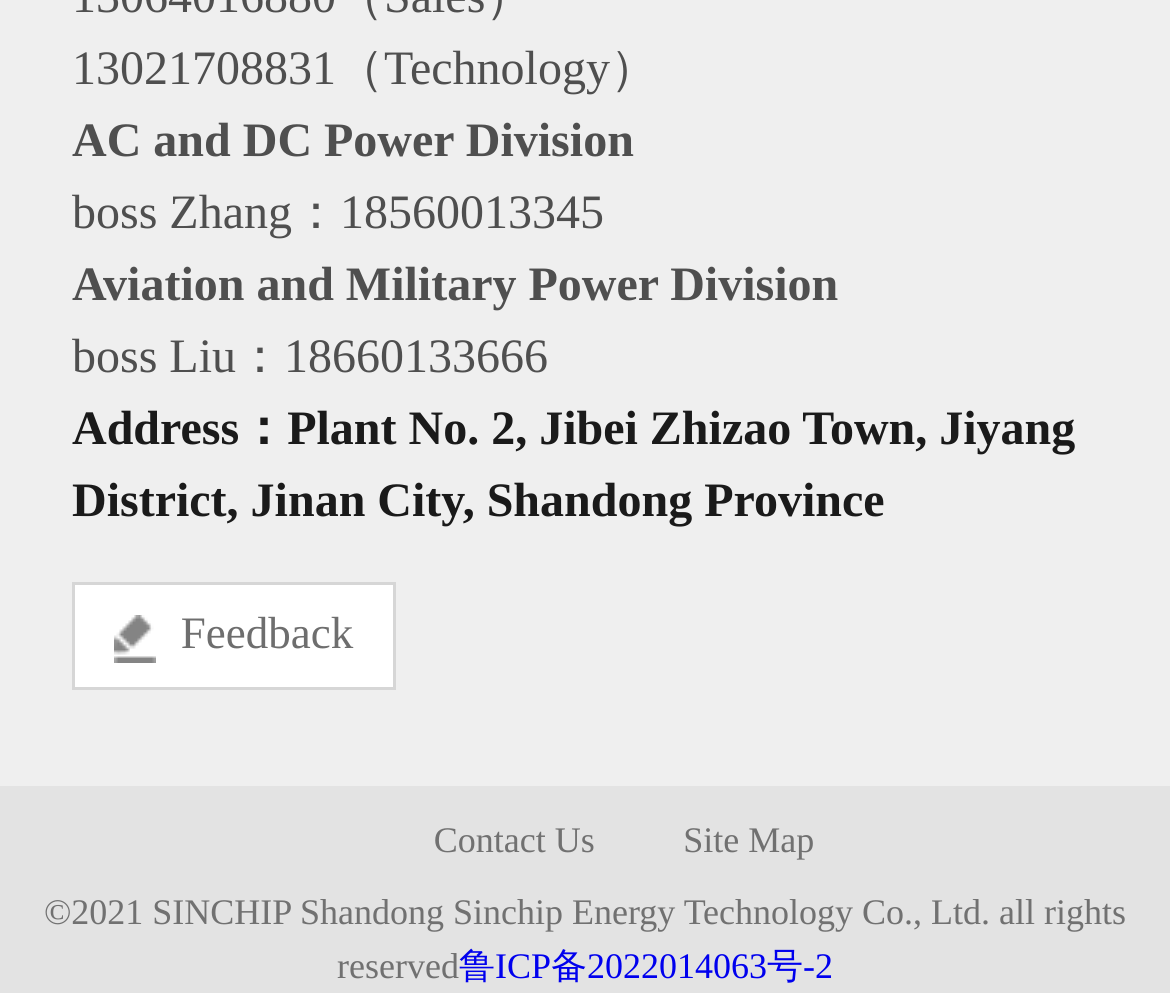Please reply with a single word or brief phrase to the question: 
What is the phone number of boss Zhang?

18560013345